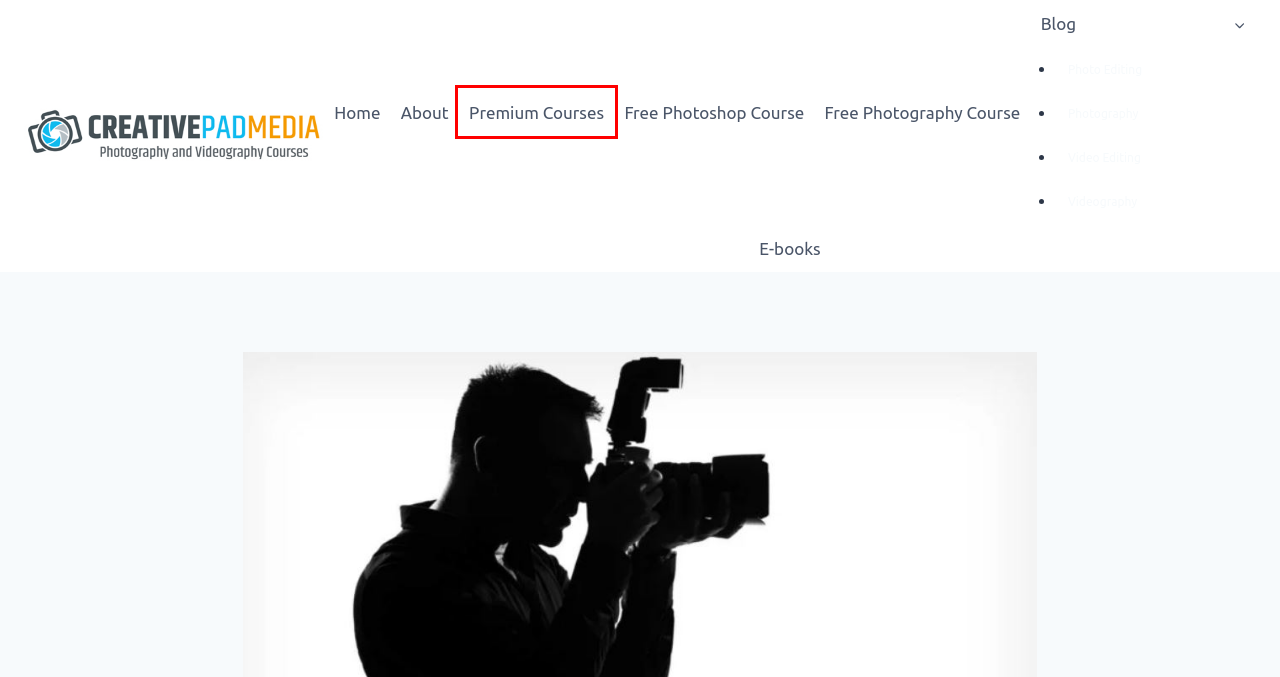You are given a screenshot of a webpage with a red rectangle bounding box. Choose the best webpage description that matches the new webpage after clicking the element in the bounding box. Here are the candidates:
A. Blog - Creative Pad Media
B. Free Photography Course for Beginners - Creative Pad Media
C. Photography, Videography and Editing Online Courses - Creative Pad Media
D. About - Creative Pad Media
E. Photography, Videography and Editing Courses - Creative Pad Media
F. Videography Archives - Creative Pad Media
G. Free Photoshop Course for Photographers - Creative Pad Media
H. Photo Editing Archives - Creative Pad Media

E